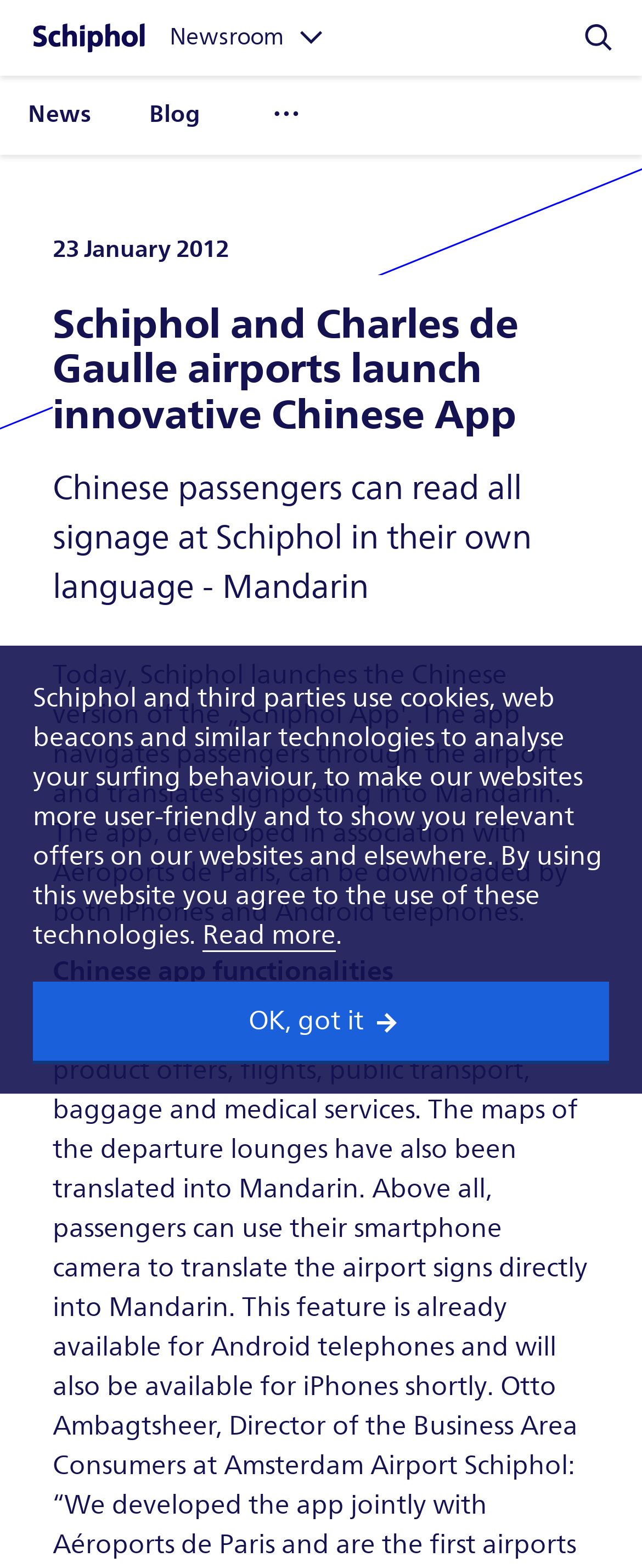Reply to the question with a single word or phrase:
What is the benefit of the Chinese App functionalities?

Read signage in own language